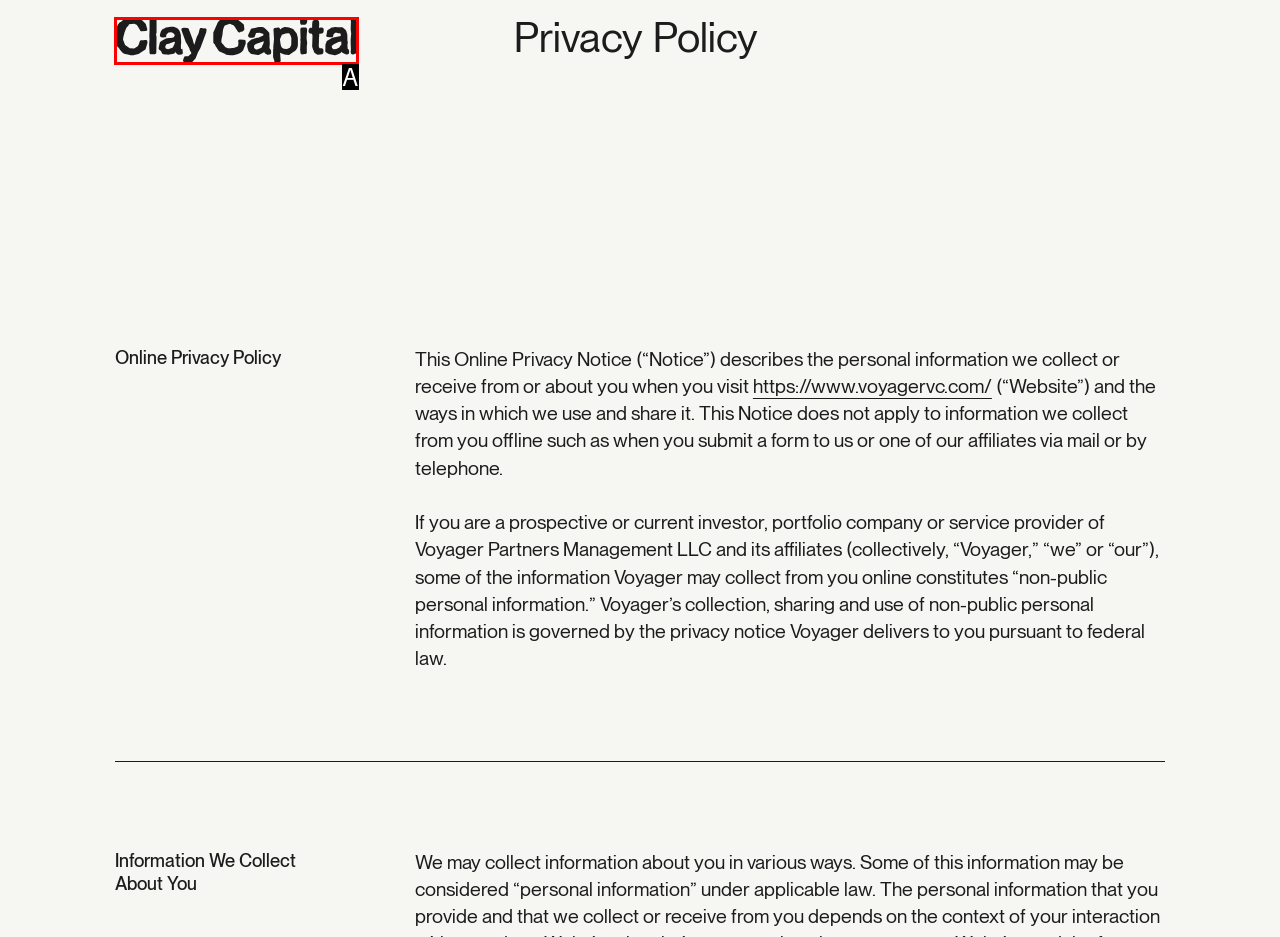Refer to the element description: parent_node: Privacy Policy and identify the matching HTML element. State your answer with the appropriate letter.

A